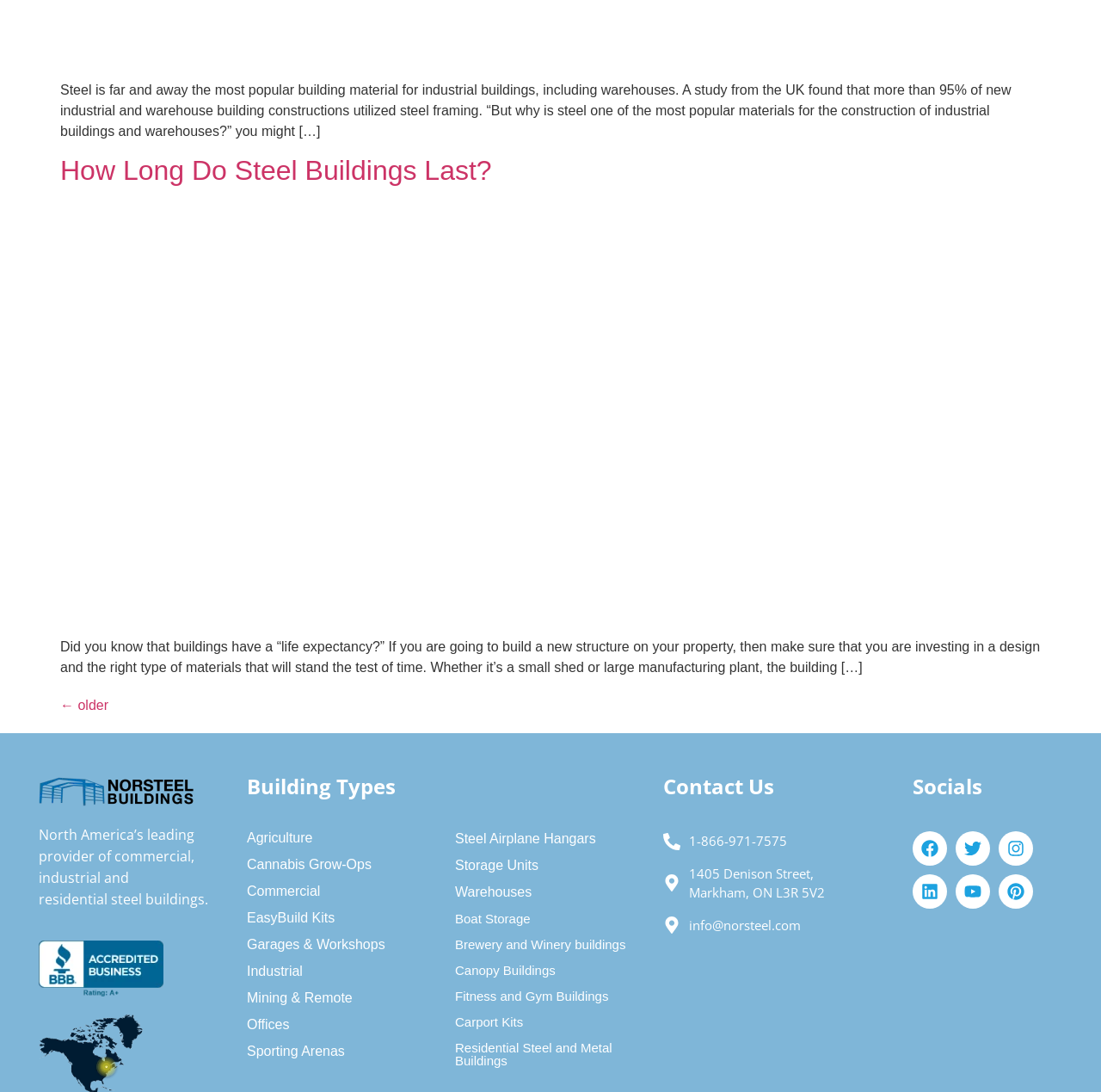Provide the bounding box coordinates of the area you need to click to execute the following instruction: "Click the '← older' link".

[0.055, 0.639, 0.098, 0.653]